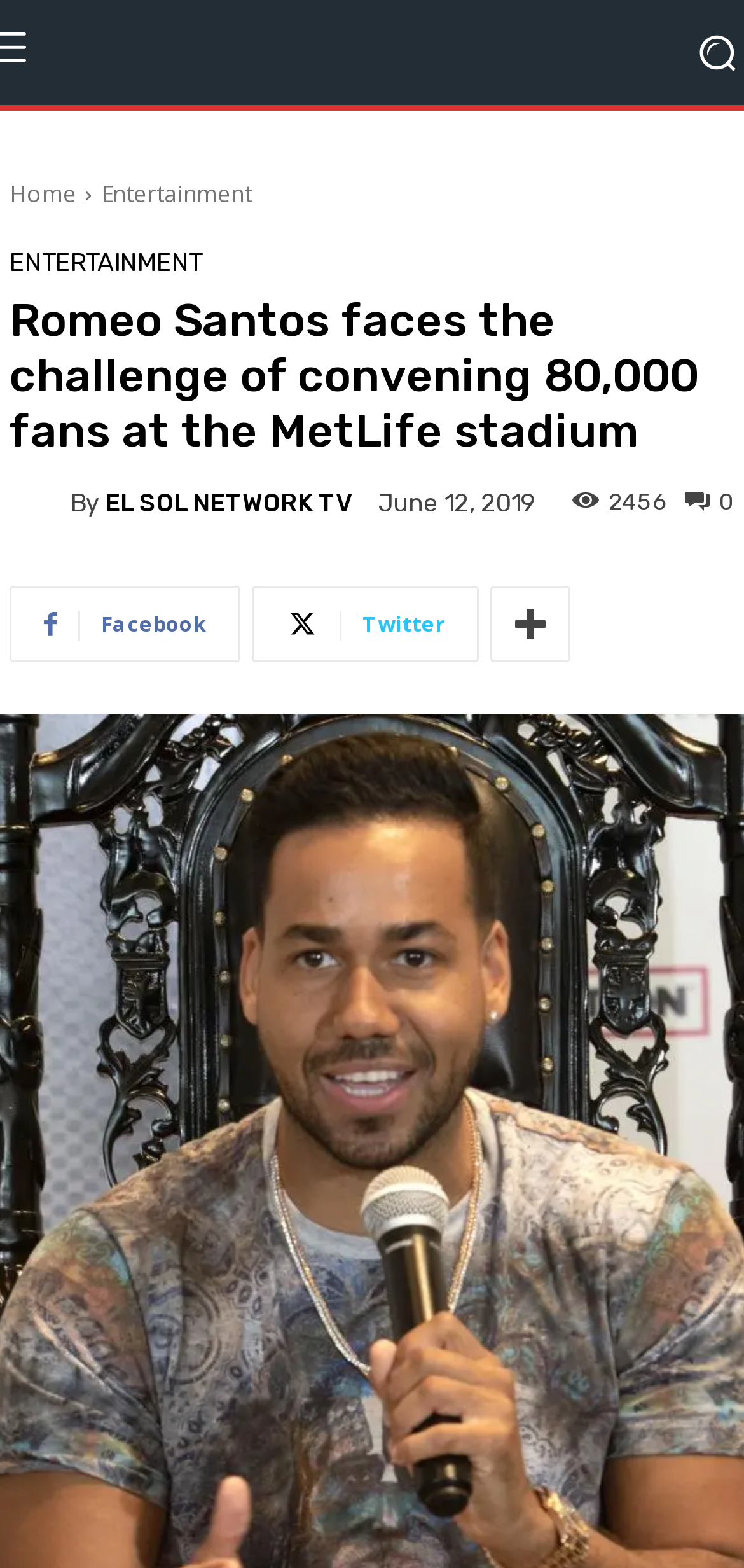Pinpoint the bounding box coordinates of the element to be clicked to execute the instruction: "Visit EL SOL NETWORK TV".

[0.141, 0.313, 0.474, 0.328]